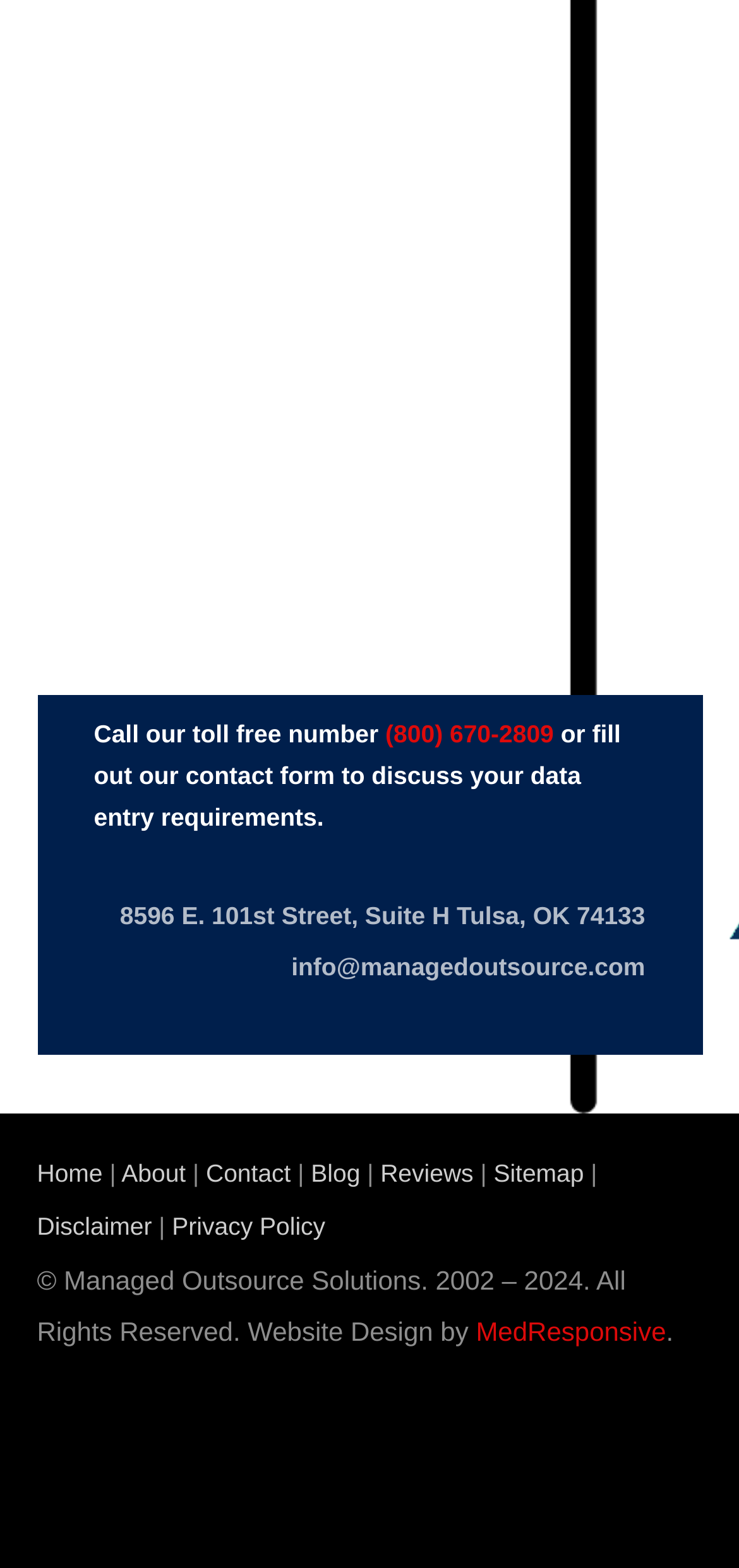Find the bounding box coordinates of the element's region that should be clicked in order to follow the given instruction: "View reviews". The coordinates should consist of four float numbers between 0 and 1, i.e., [left, top, right, bottom].

[0.515, 0.74, 0.641, 0.758]